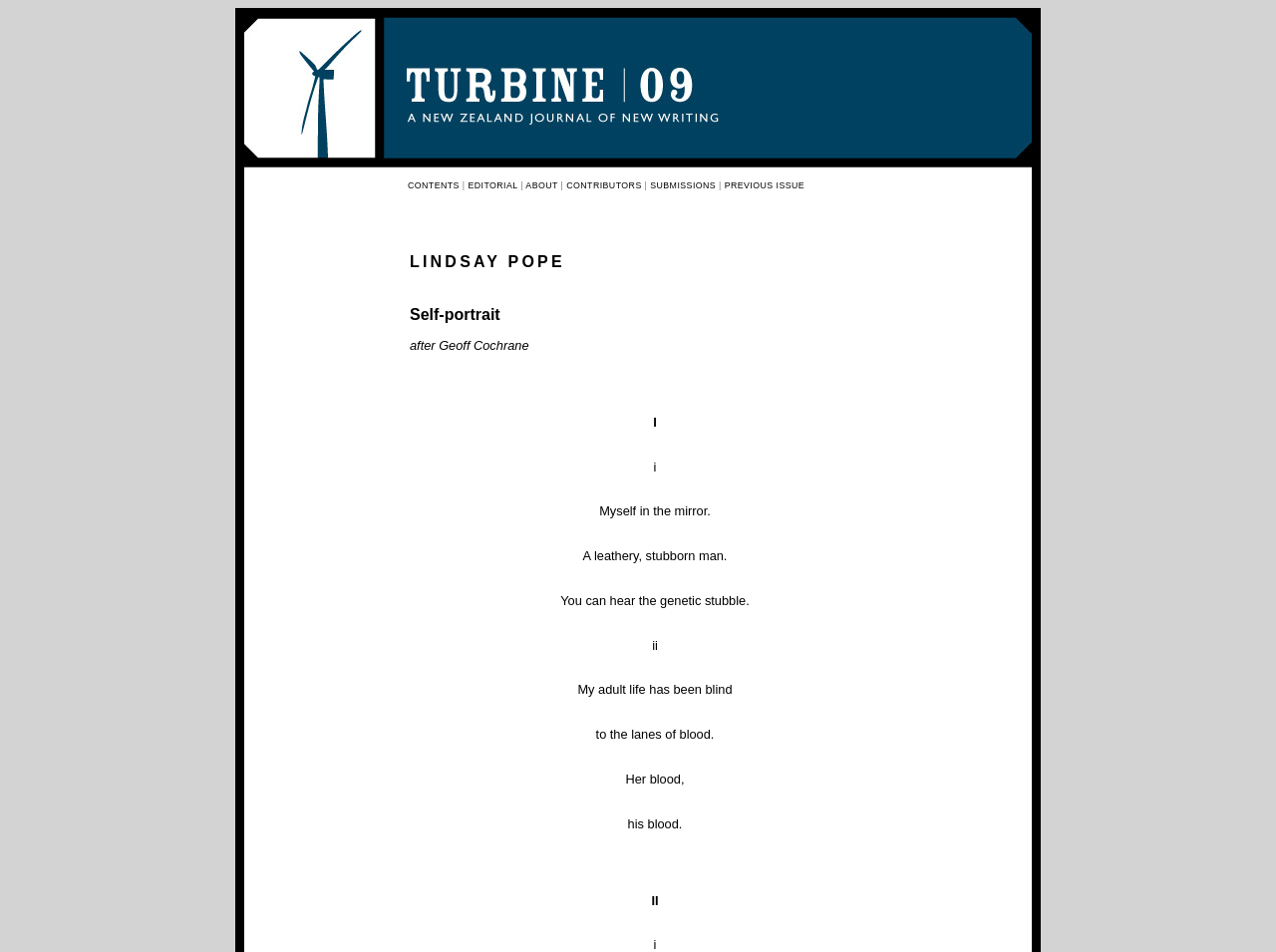Please locate the bounding box coordinates of the region I need to click to follow this instruction: "view EDITORIAL section".

[0.367, 0.189, 0.406, 0.2]